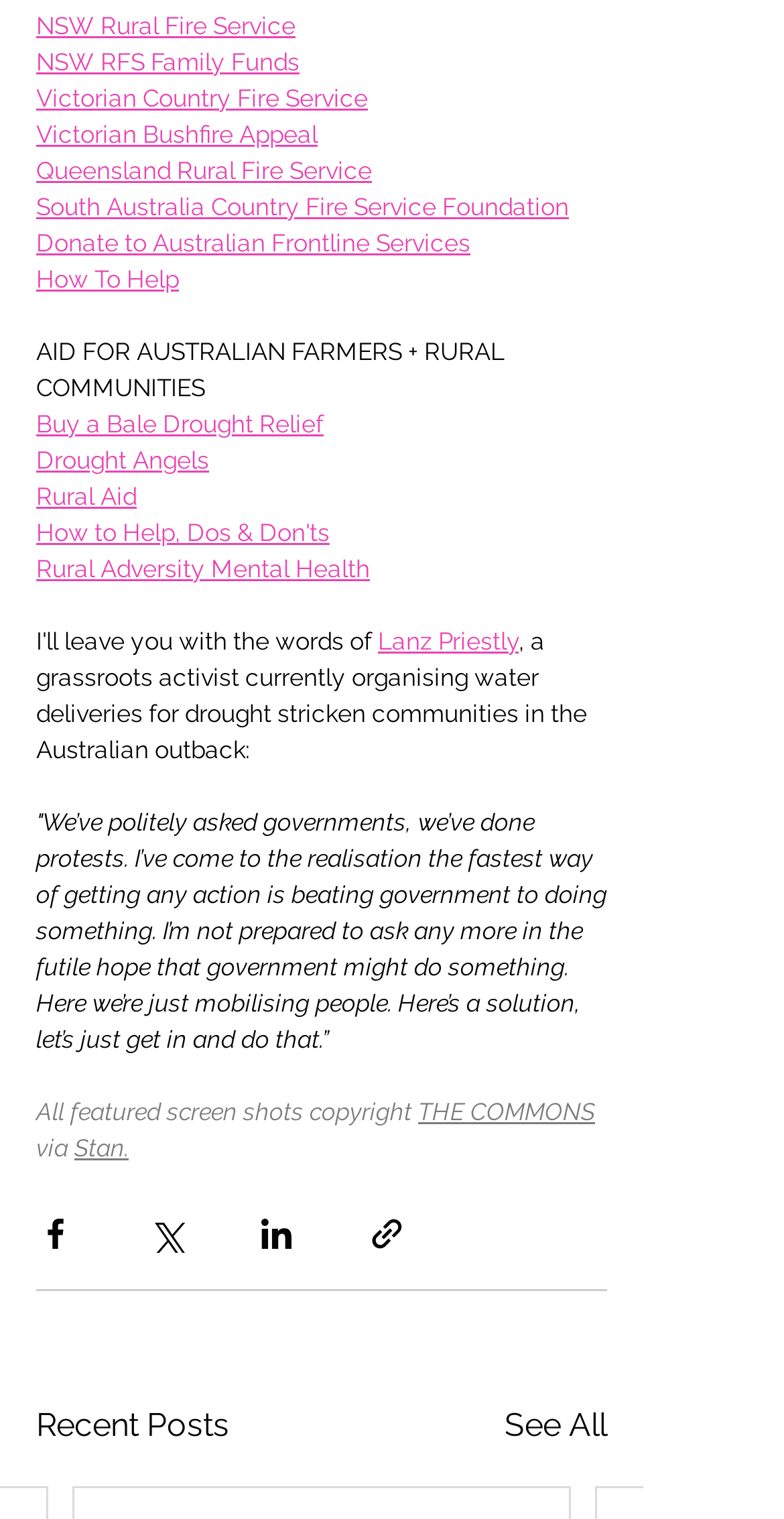Identify the bounding box coordinates of the part that should be clicked to carry out this instruction: "View Recent Posts".

[0.046, 0.923, 0.292, 0.955]